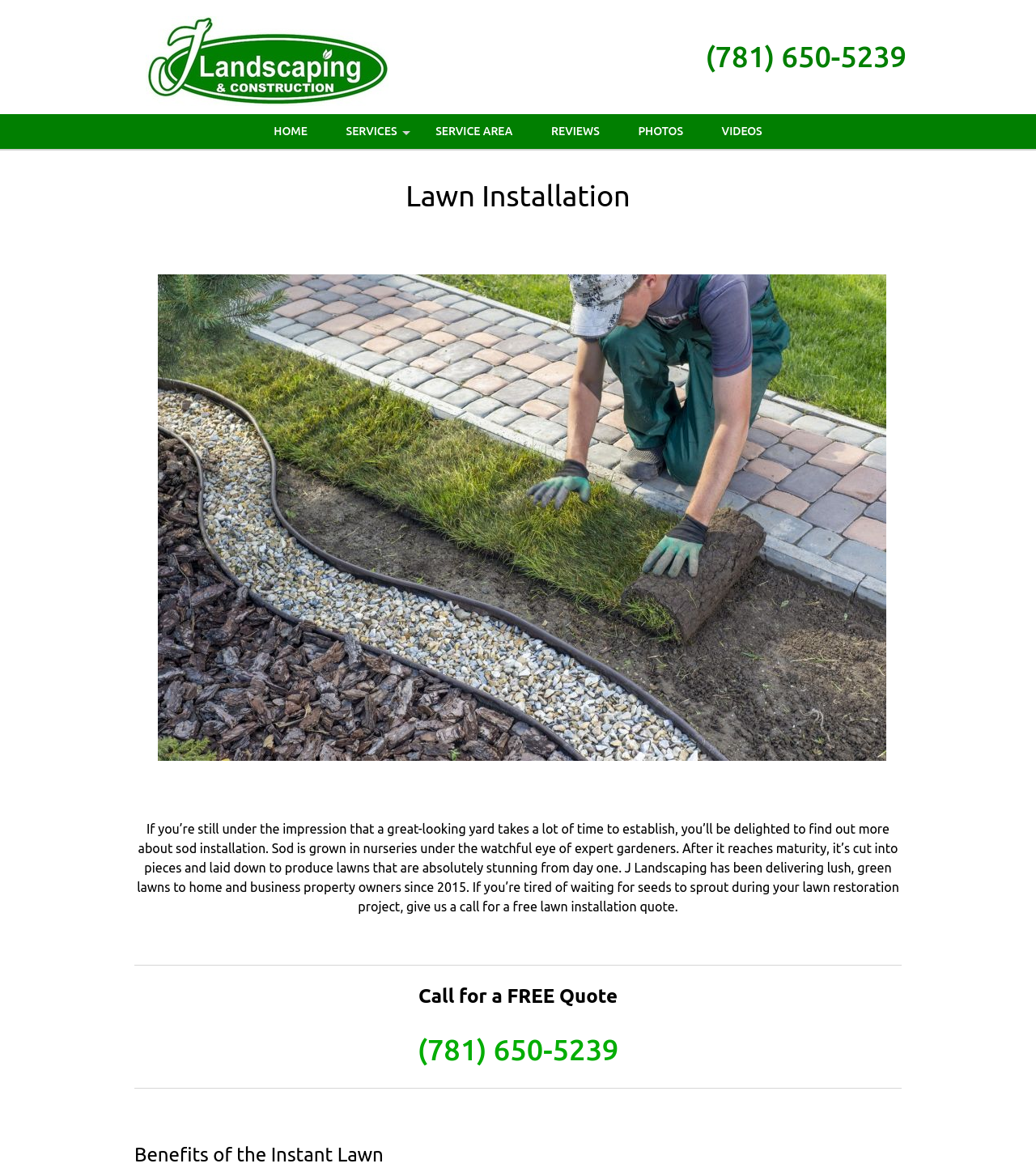Please specify the bounding box coordinates of the clickable region necessary for completing the following instruction: "Click the phone number to call". The coordinates must consist of four float numbers between 0 and 1, i.e., [left, top, right, bottom].

[0.673, 0.031, 0.883, 0.066]